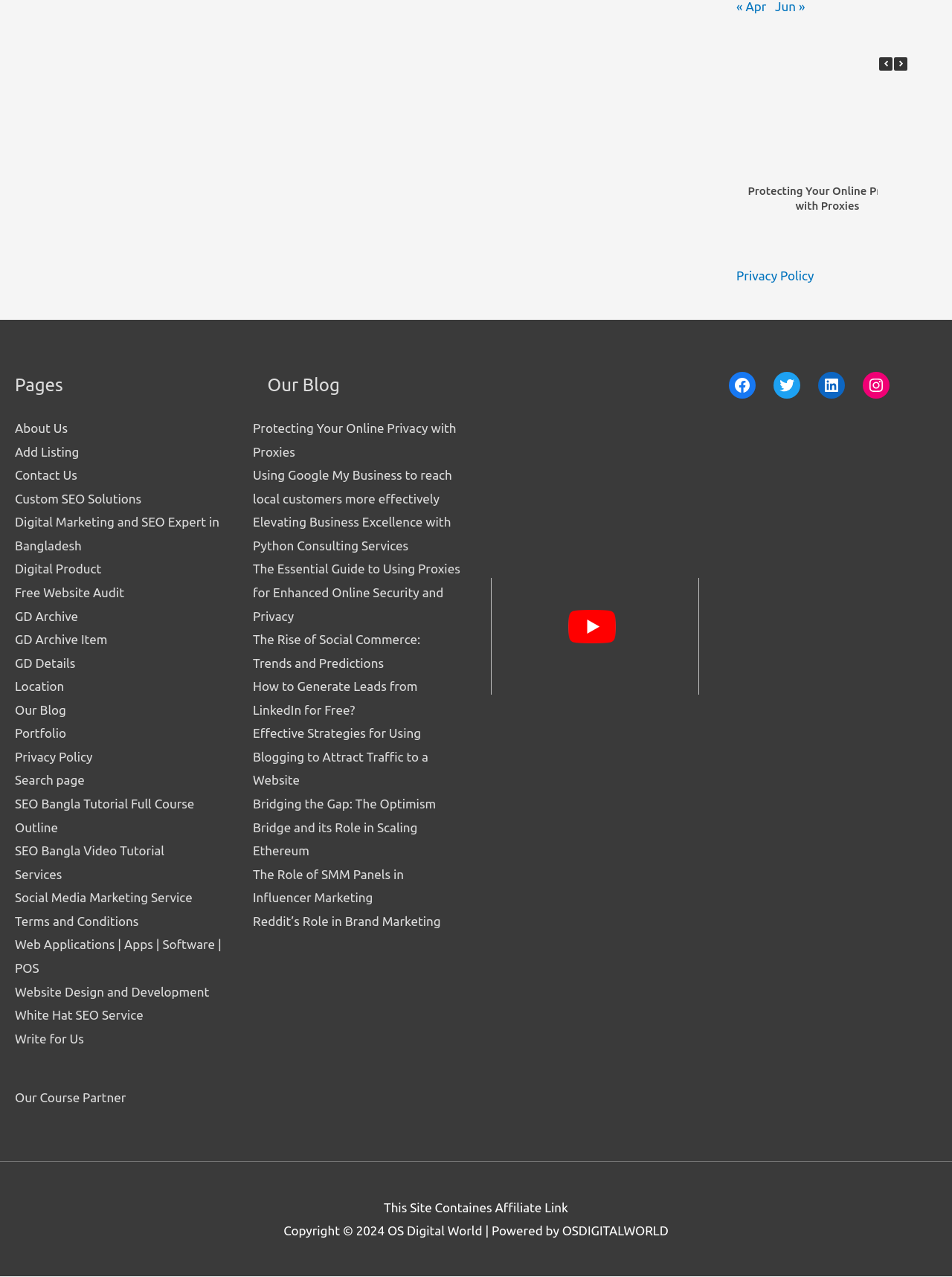Please indicate the bounding box coordinates for the clickable area to complete the following task: "Follow the 'Facebook' link". The coordinates should be specified as four float numbers between 0 and 1, i.e., [left, top, right, bottom].

[0.766, 0.291, 0.794, 0.312]